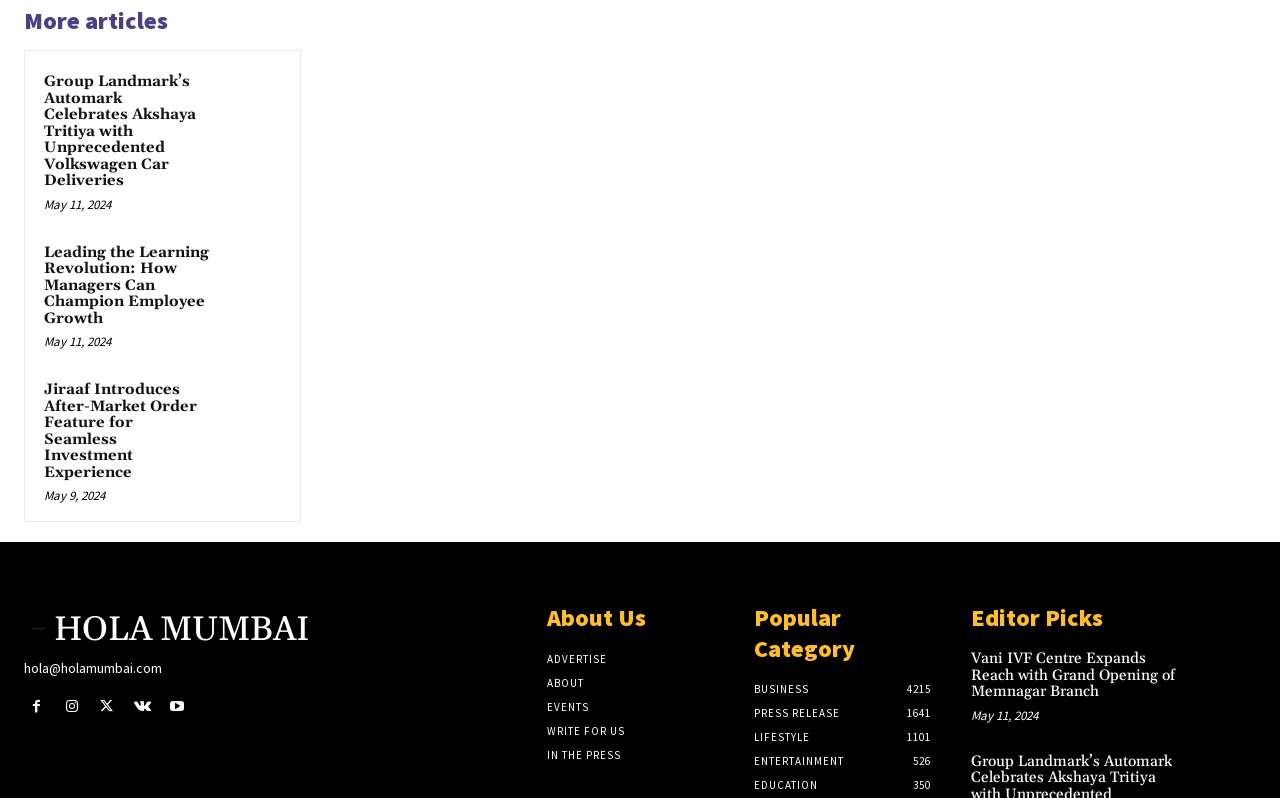What is the title of the first article? From the image, respond with a single word or brief phrase.

Group Landmark’s Automark Celebrates Akshaya Tritiya